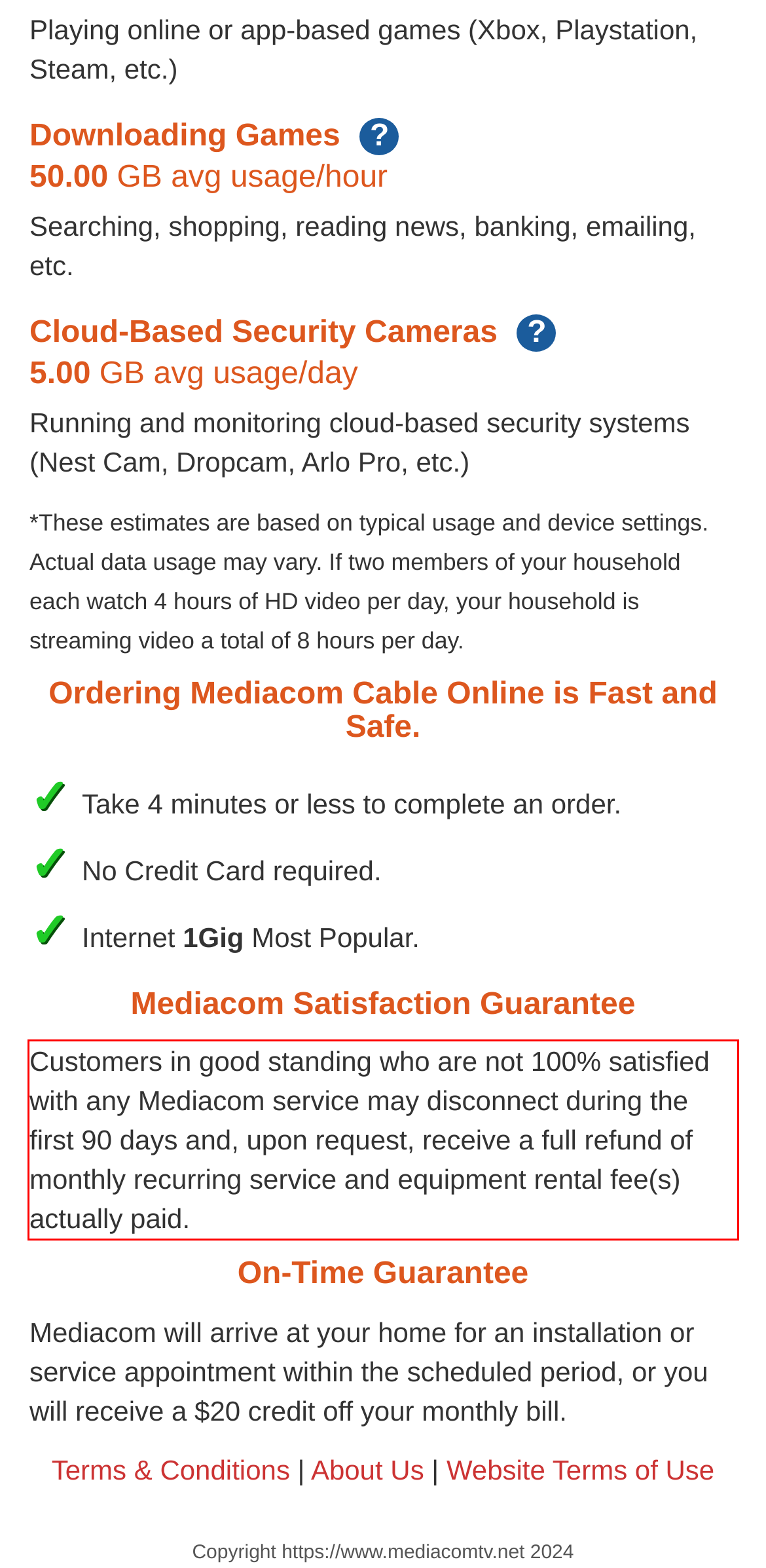Using OCR, extract the text content found within the red bounding box in the given webpage screenshot.

Customers in good standing who are not 100% satisfied with any Mediacom service may disconnect during the first 90 days and, upon request, receive a full refund of monthly recurring service and equipment rental fee(s) actually paid.